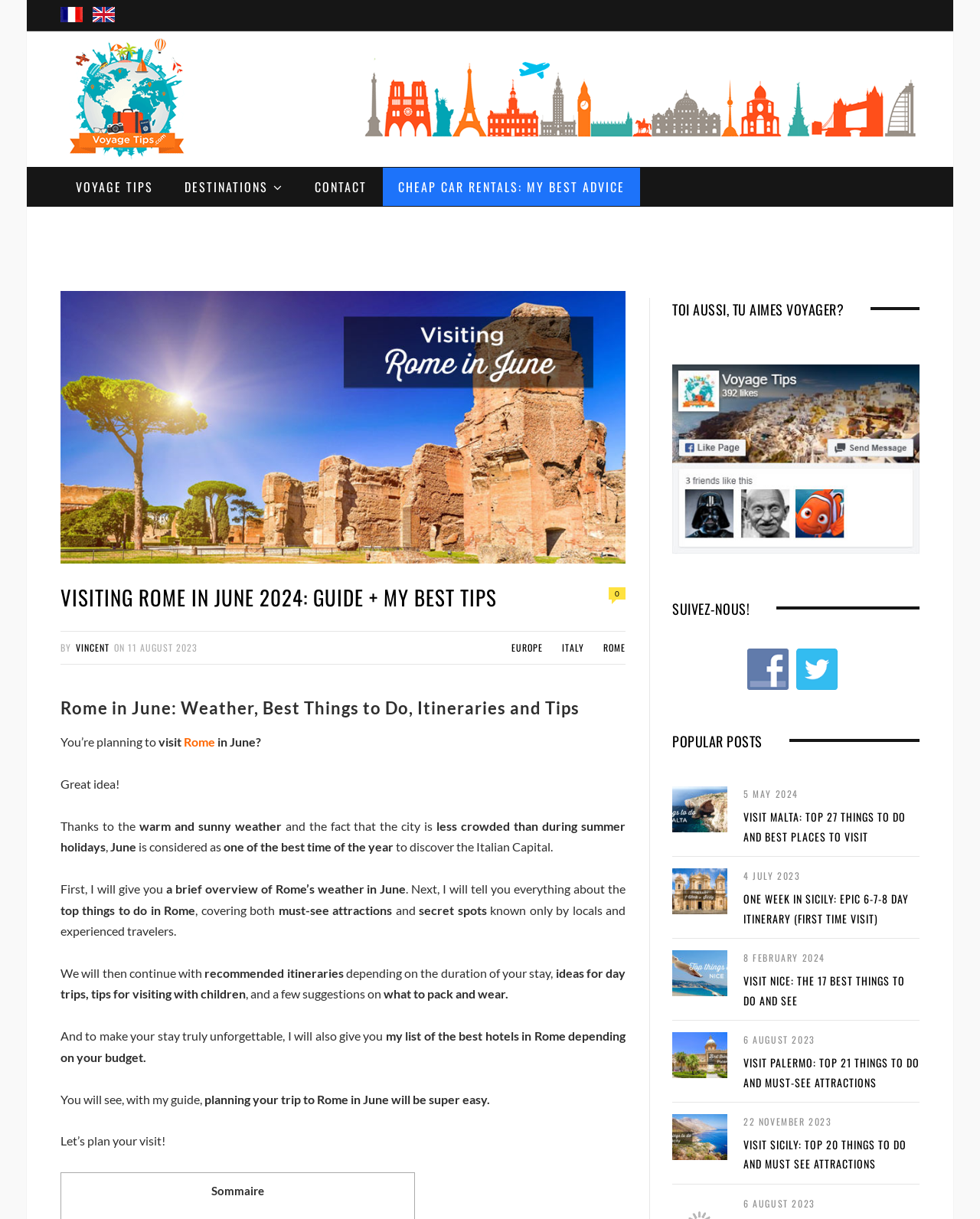Determine the bounding box coordinates of the clickable element necessary to fulfill the instruction: "Follow Voyage Tips on Facebook". Provide the coordinates as four float numbers within the 0 to 1 range, i.e., [left, top, right, bottom].

[0.686, 0.445, 0.938, 0.456]